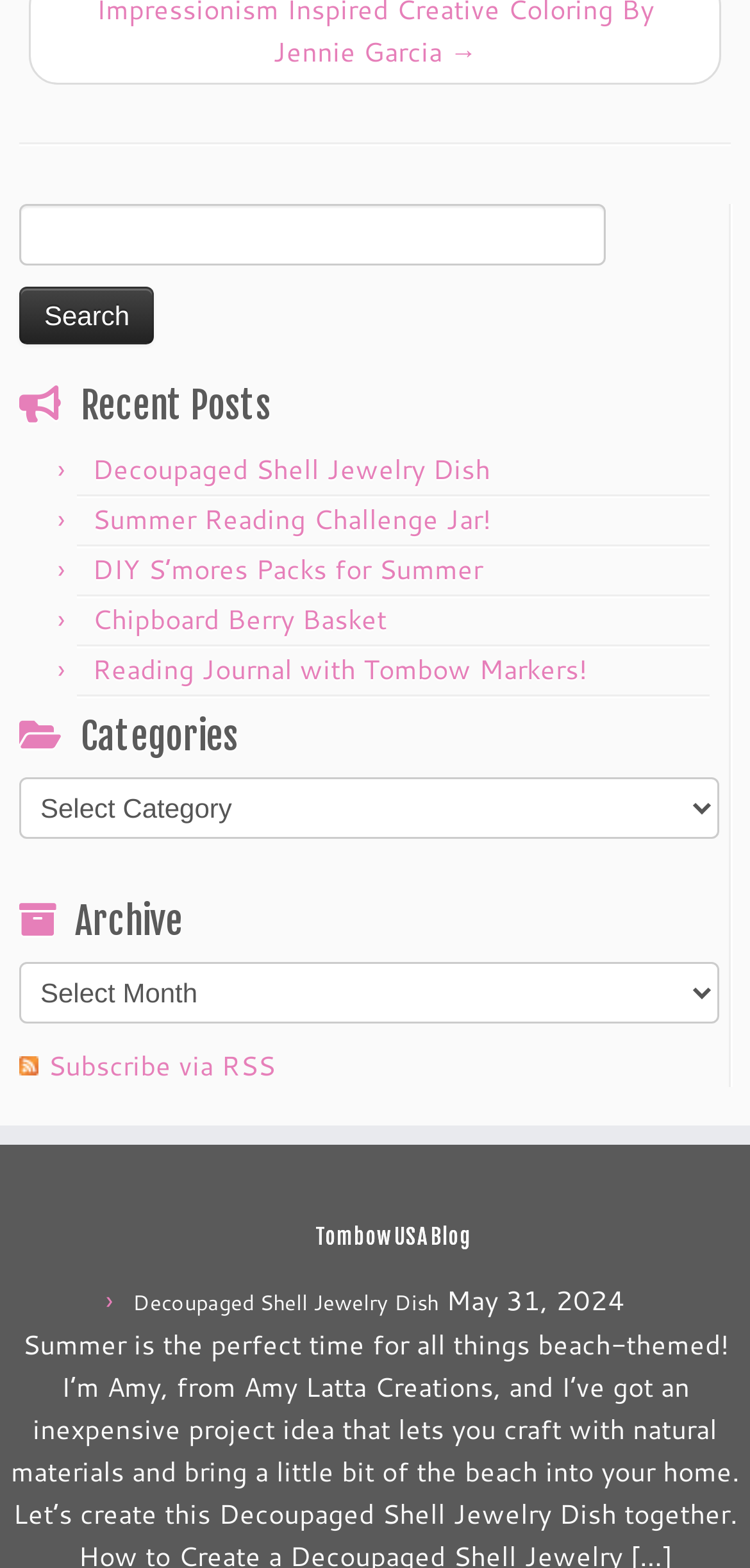Can you find the bounding box coordinates for the element that needs to be clicked to execute this instruction: "Search for something"? The coordinates should be given as four float numbers between 0 and 1, i.e., [left, top, right, bottom].

[0.026, 0.13, 0.808, 0.169]